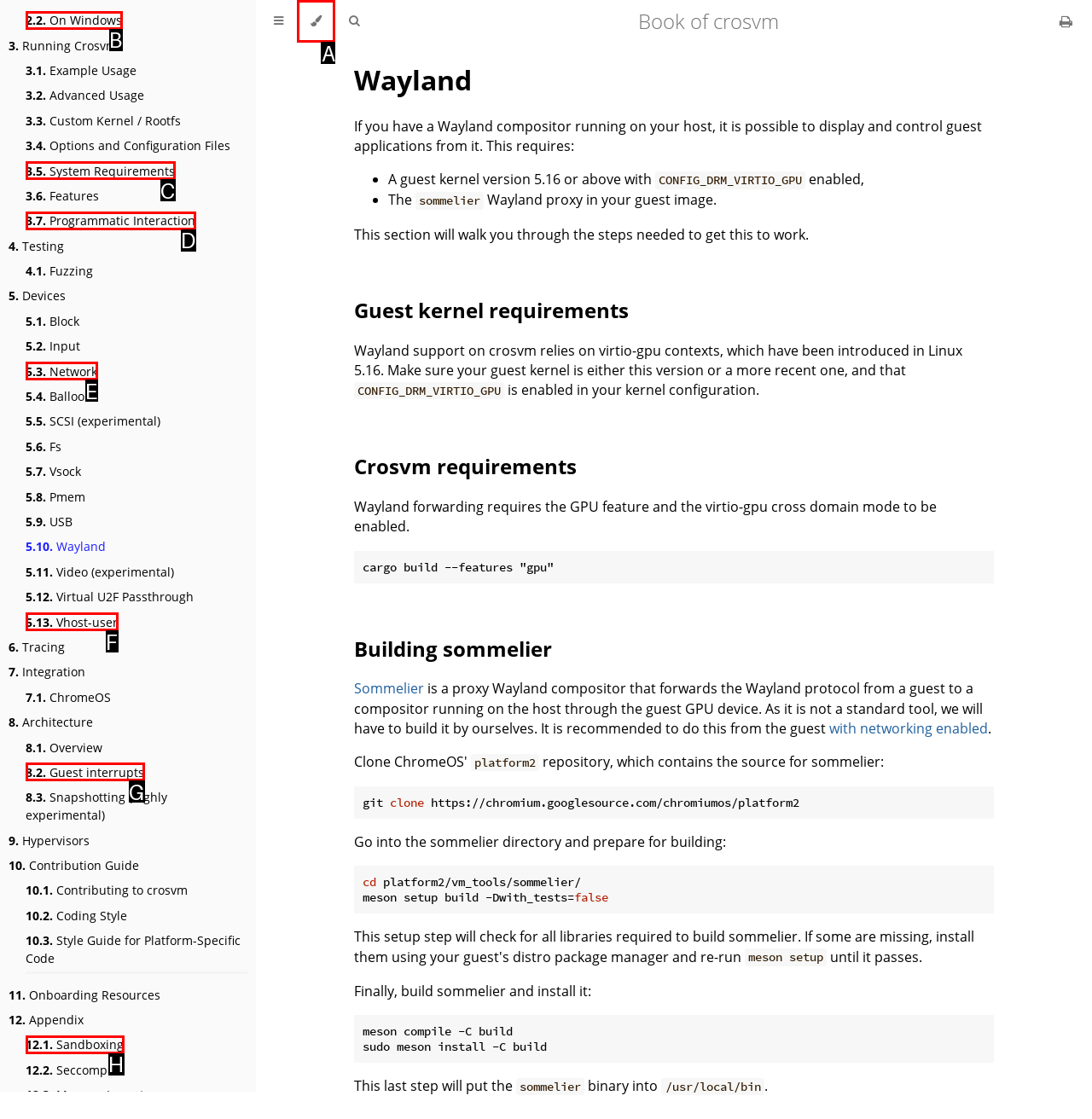Determine which option you need to click to execute the following task: Change the theme. Provide your answer as a single letter.

A